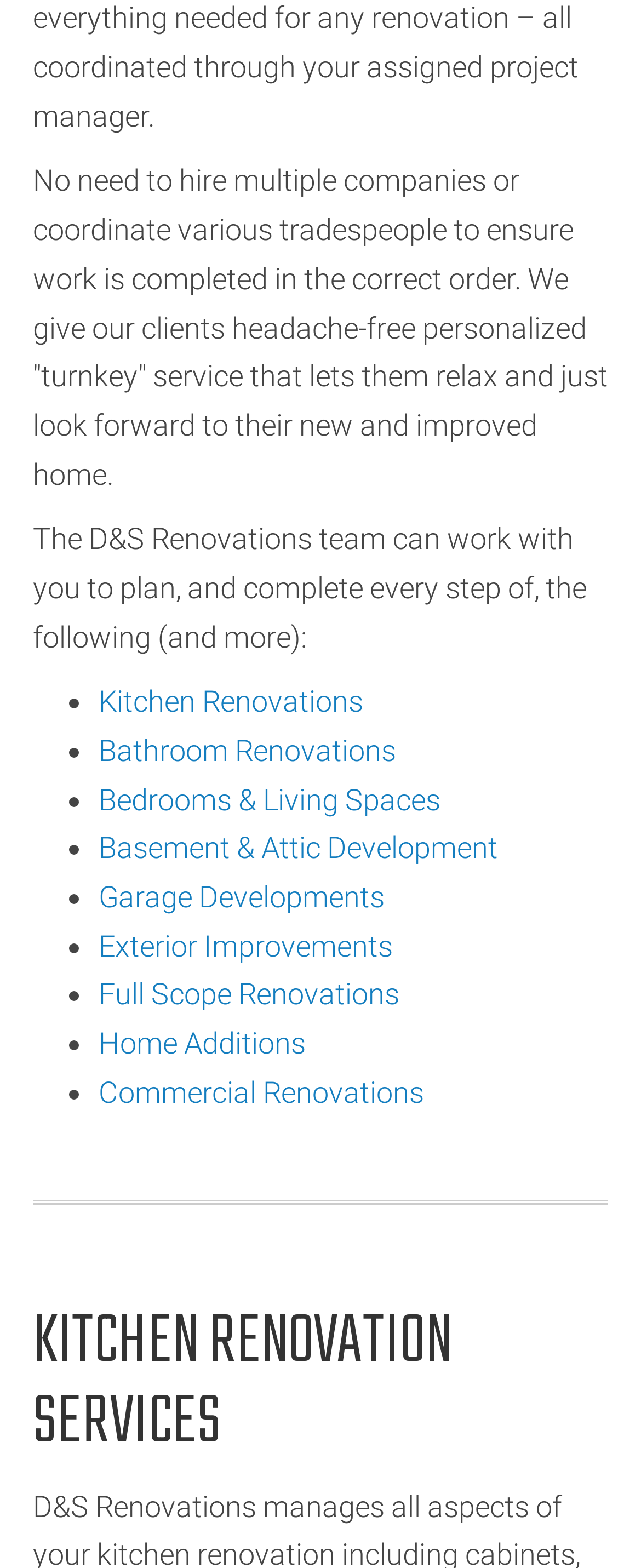Please specify the bounding box coordinates for the clickable region that will help you carry out the instruction: "read about KITCHEN RENOVATION SERVICES".

[0.051, 0.831, 0.949, 0.935]